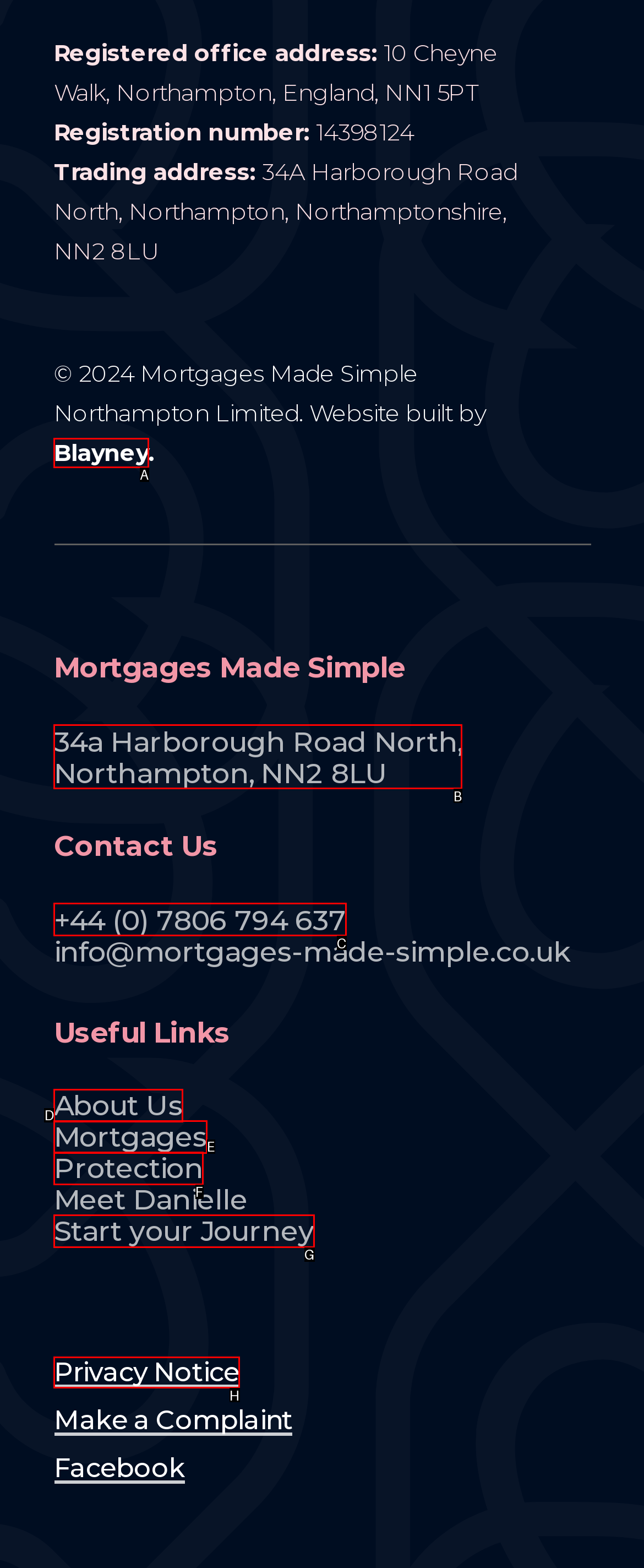Point out the specific HTML element to click to complete this task: View contact information Reply with the letter of the chosen option.

C